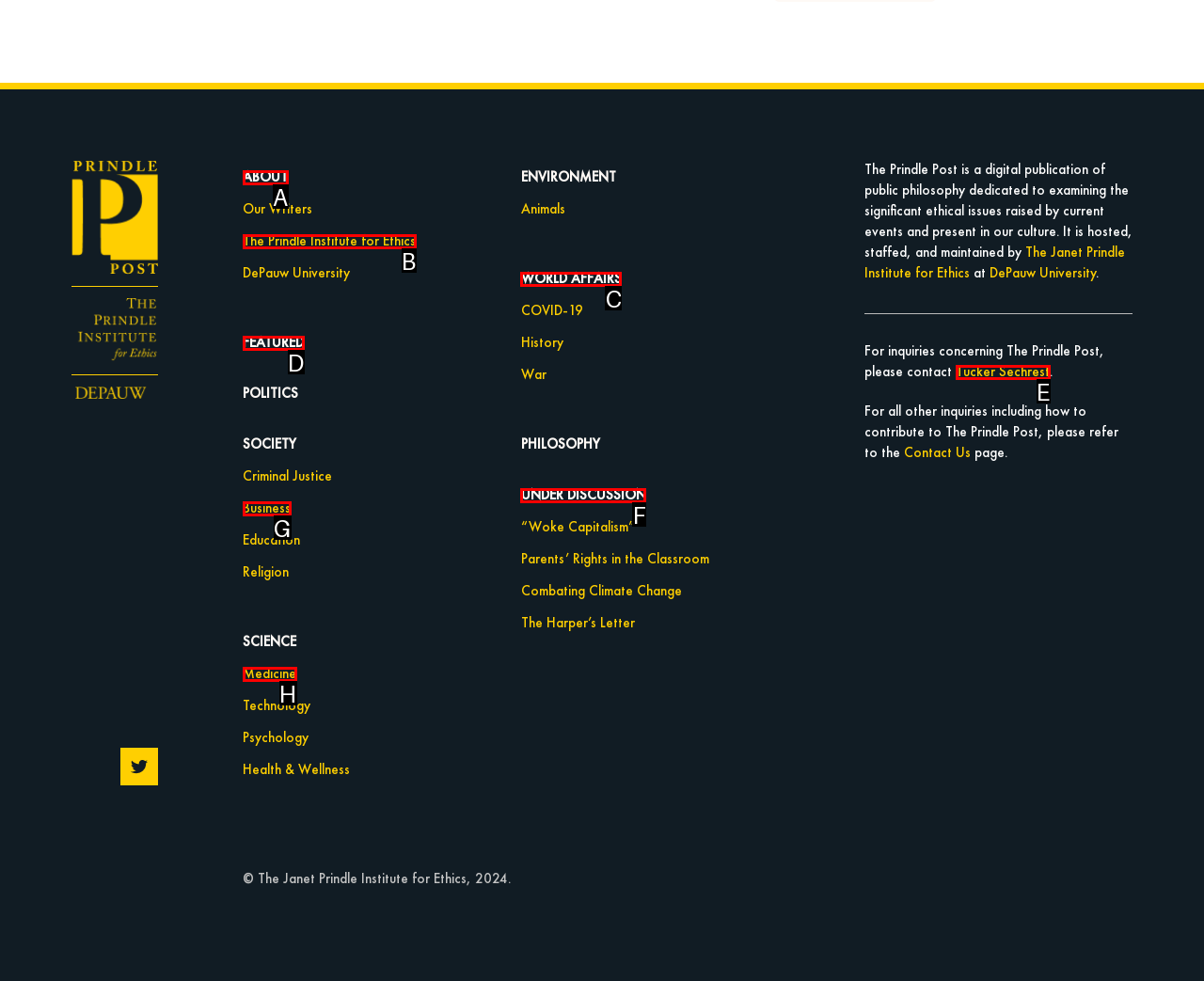Identify the letter corresponding to the UI element that matches this description: The Prindle Institute for Ethics
Answer using only the letter from the provided options.

B